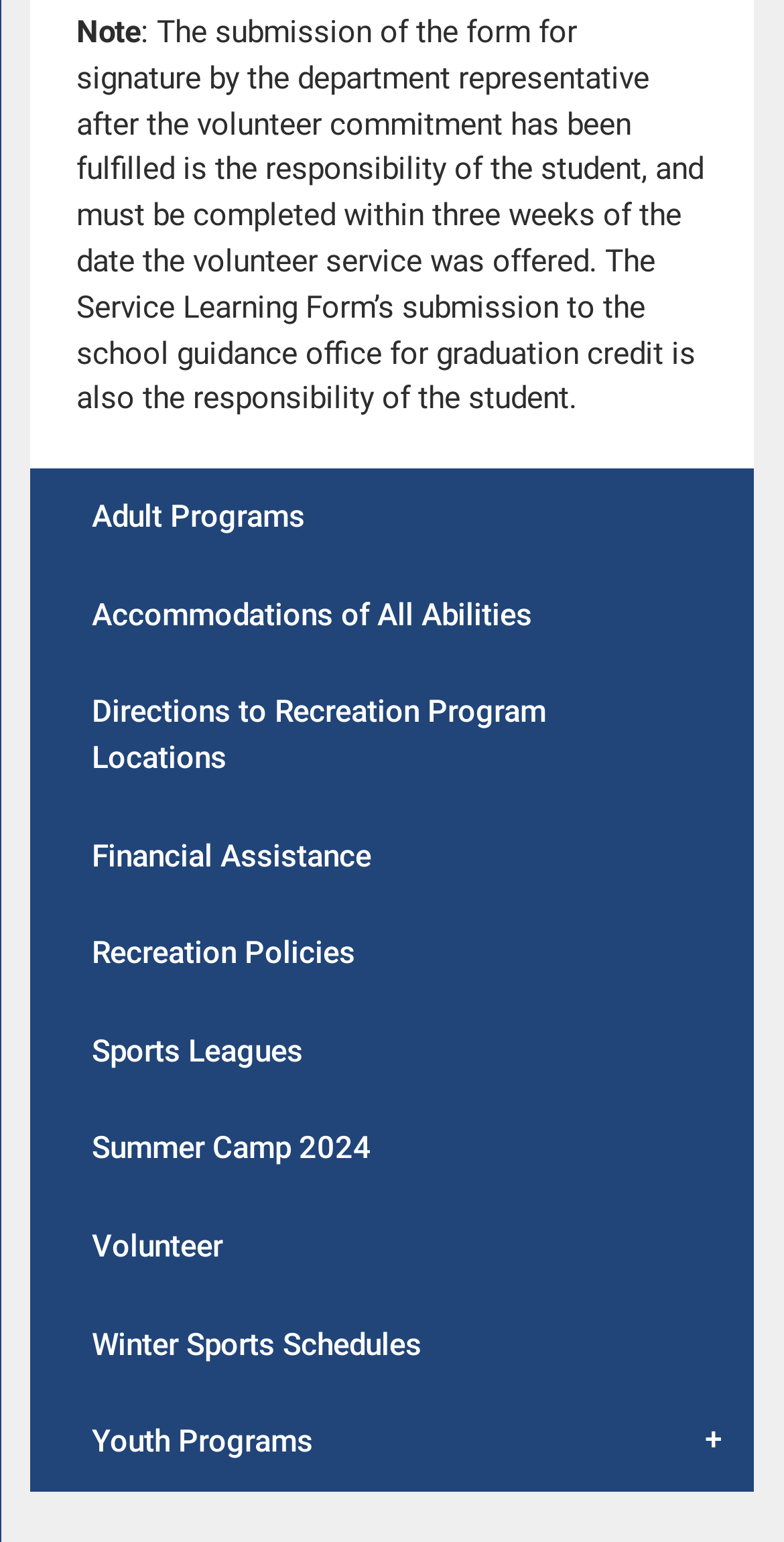Find the bounding box coordinates of the clickable region needed to perform the following instruction: "Check Youth Programs". The coordinates should be provided as four float numbers between 0 and 1, i.e., [left, top, right, bottom].

[0.039, 0.904, 0.961, 0.967]